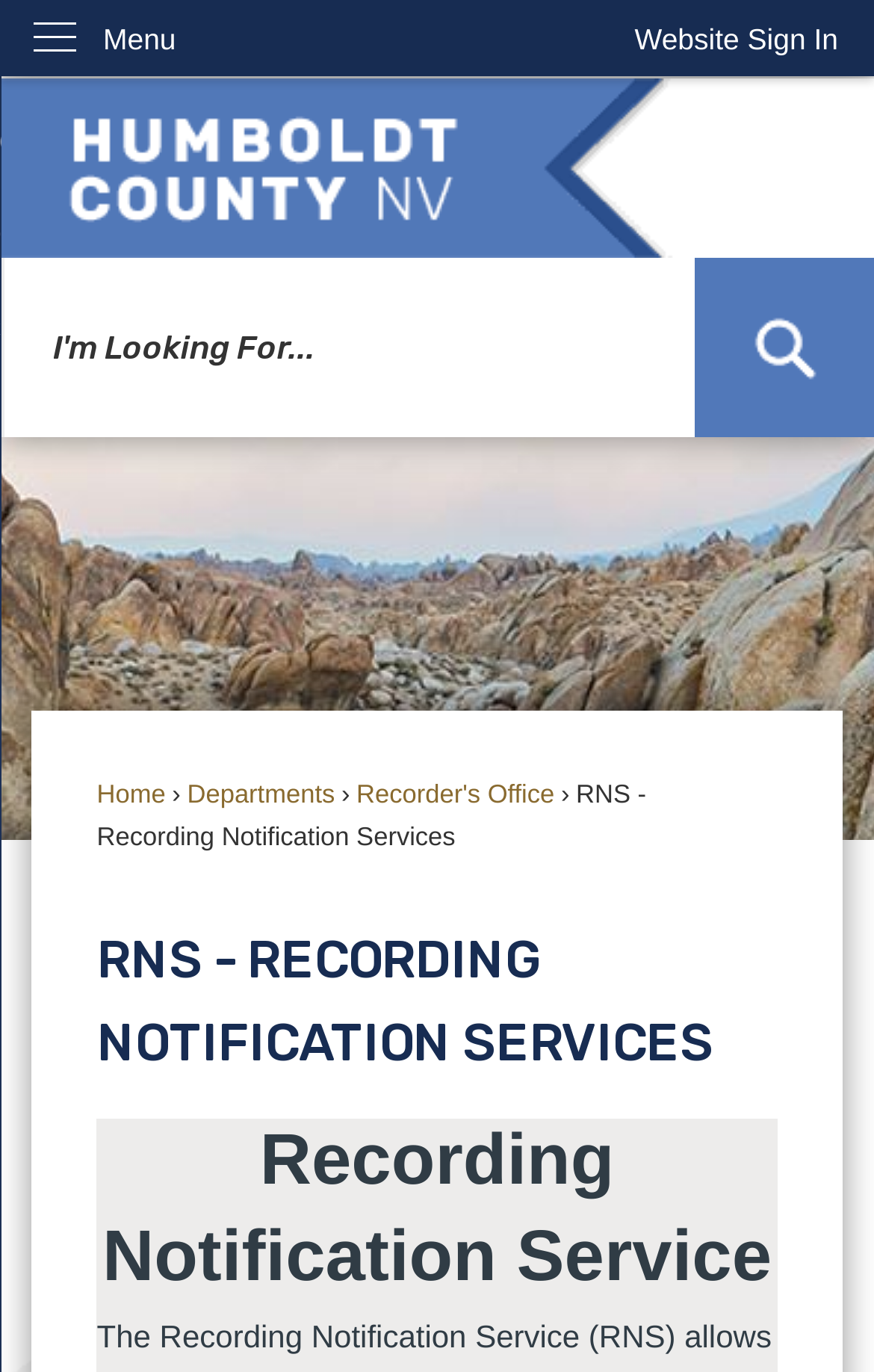What is the name of the office linked on the webpage?
Answer the question with a detailed and thorough explanation.

By examining the links on the webpage, I found a link with the text 'Recorder's Office', which is likely the name of an office related to the website's purpose.